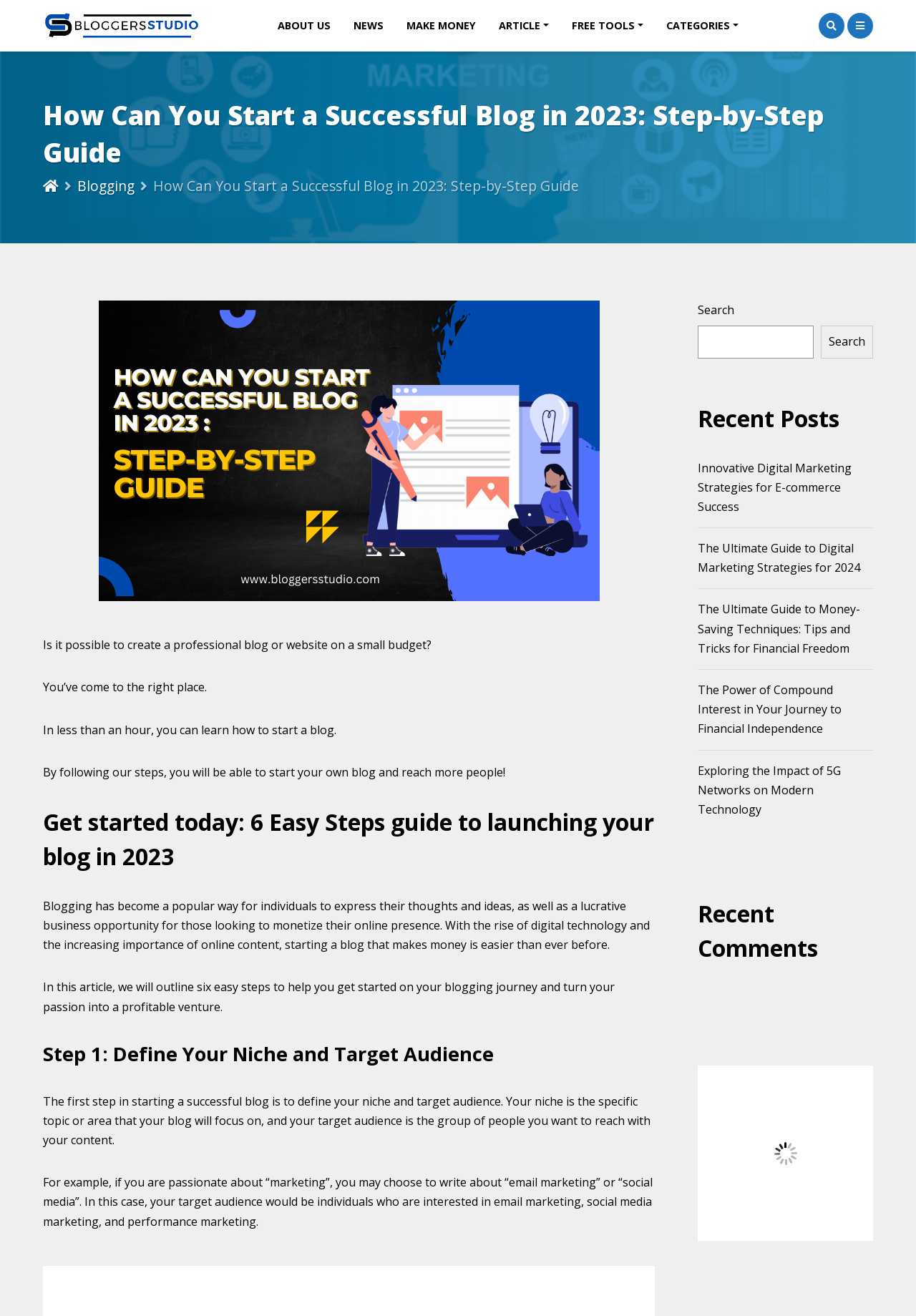Provide a thorough and detailed response to the question by examining the image: 
What is the website about?

Based on the webpage content, it appears that the website is focused on providing guidance and resources for individuals interested in blogging and search engine optimization (SEO). The heading 'How Can You Start a Successful Blog in 2023: Step-by-Step Guide' and the subsequent text suggest that the website aims to help users create a professional blog or website on a small budget.